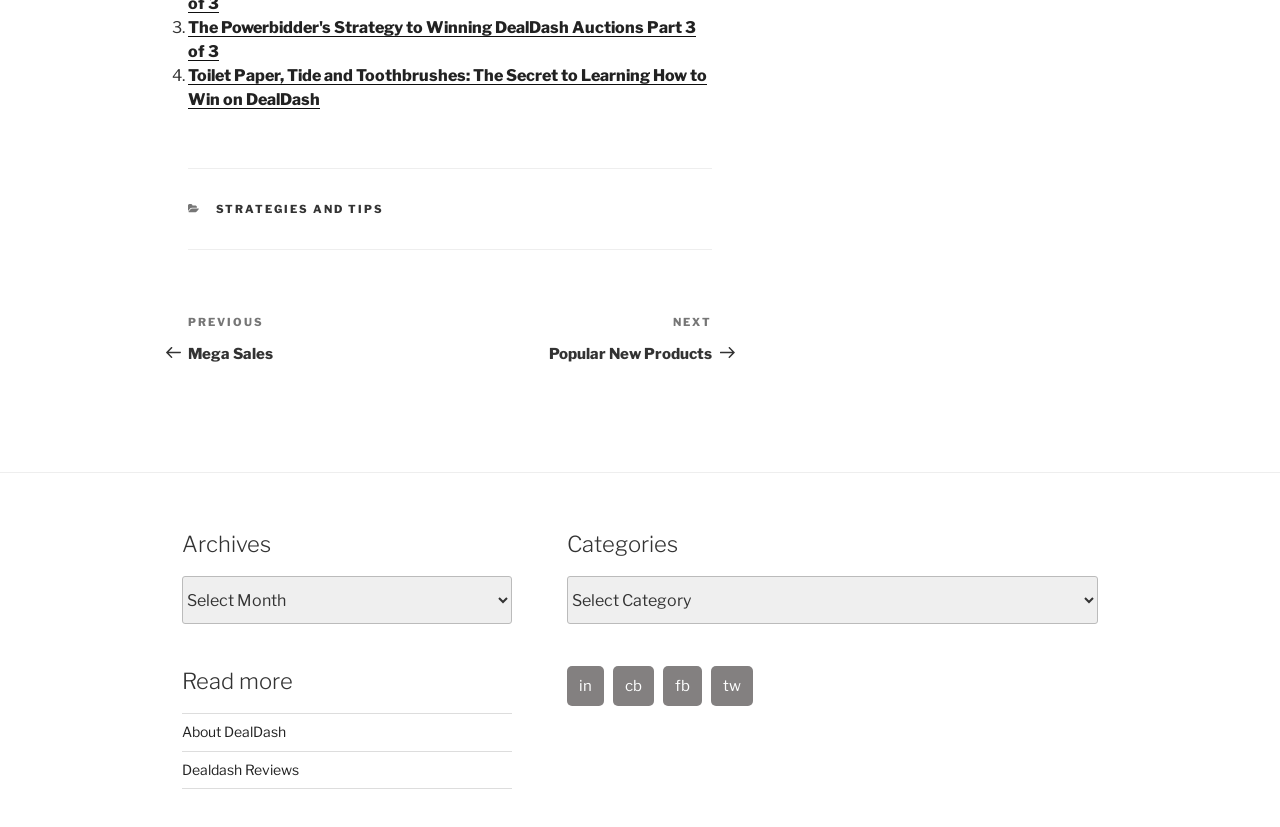How many categories are listed?
Make sure to answer the question with a detailed and comprehensive explanation.

I counted the number of links under the 'Categories' heading, which are 'STRATEGIES AND TIPS', 'About DealDash', and 'Dealdash Reviews'. There are three categories listed.